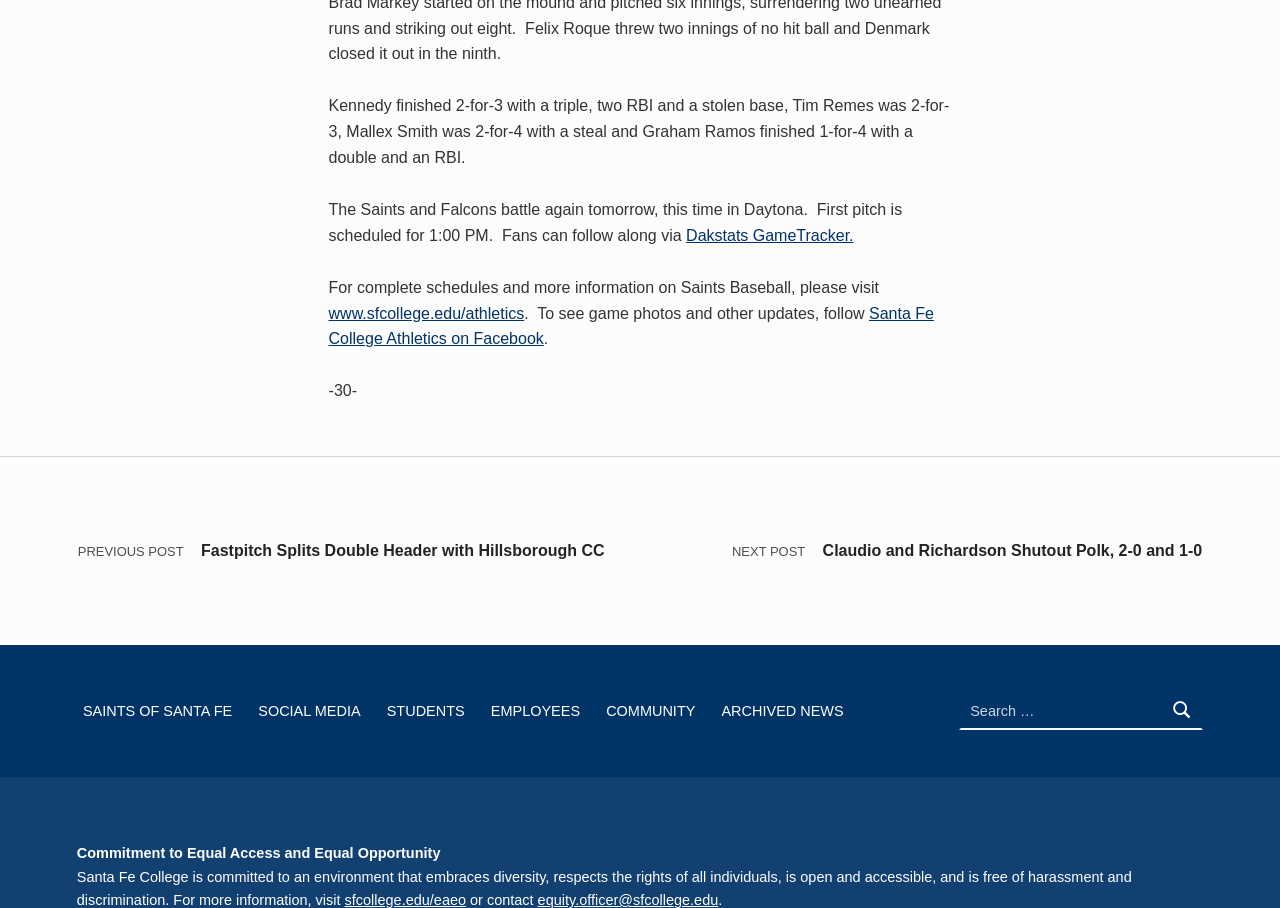Using the information shown in the image, answer the question with as much detail as possible: What is the score of the game mentioned?

Although the webpage mentions a game between the Saints and Falcons, it does not provide the score of the game. It only mentions that the teams will battle again tomorrow.